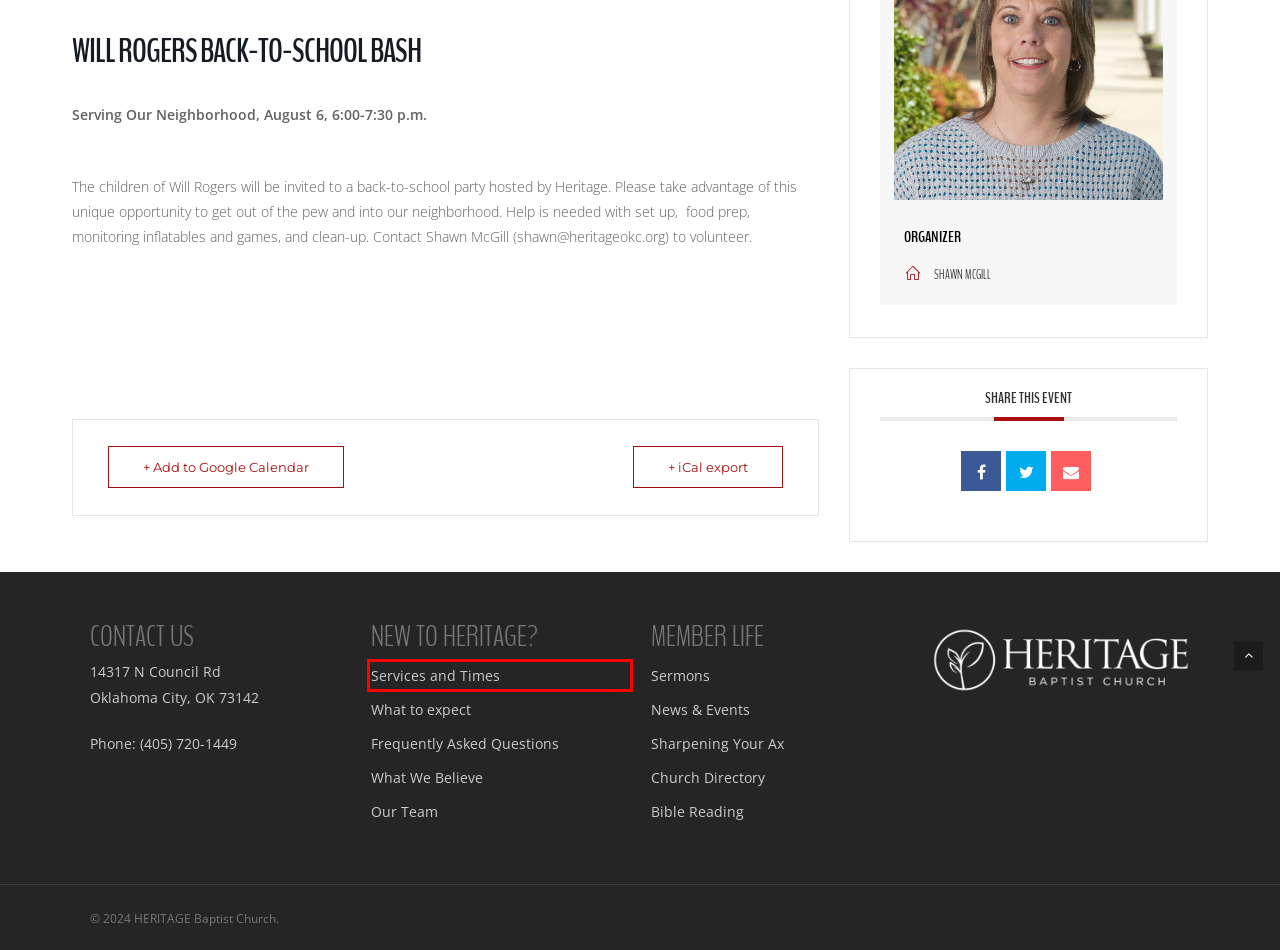You have been given a screenshot of a webpage with a red bounding box around a UI element. Select the most appropriate webpage description for the new webpage that appears after clicking the element within the red bounding box. The choices are:
A. Contact Us – HERITAGE Baptist Church
B. Church Directory – HERITAGE Baptist Church
C. Bible Reading – HERITAGE Baptist Church
D. Sharpening Your Ax – HERITAGE Baptist Church
E. What to expect – HERITAGE Baptist Church
F. Frequently Asked Questions – HERITAGE Baptist Church
G. Services and Times – HERITAGE Baptist Church
H. Heritage Staff – HERITAGE Baptist Church

G